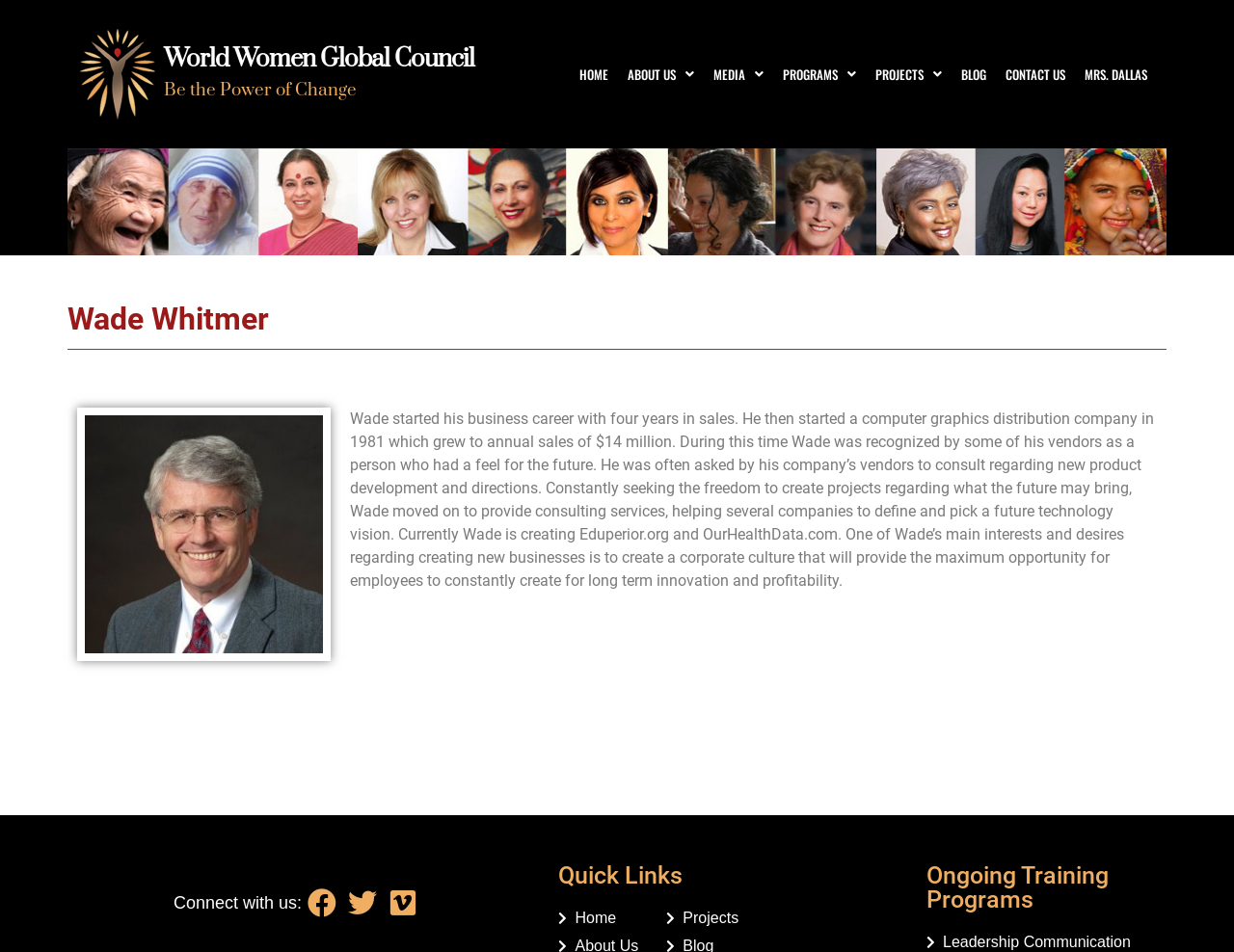What is Wade's current project?
Please answer the question as detailed as possible.

According to the webpage, Wade is currently creating Eduperior.org and OurHealthData.com, which suggests that these are his current projects.